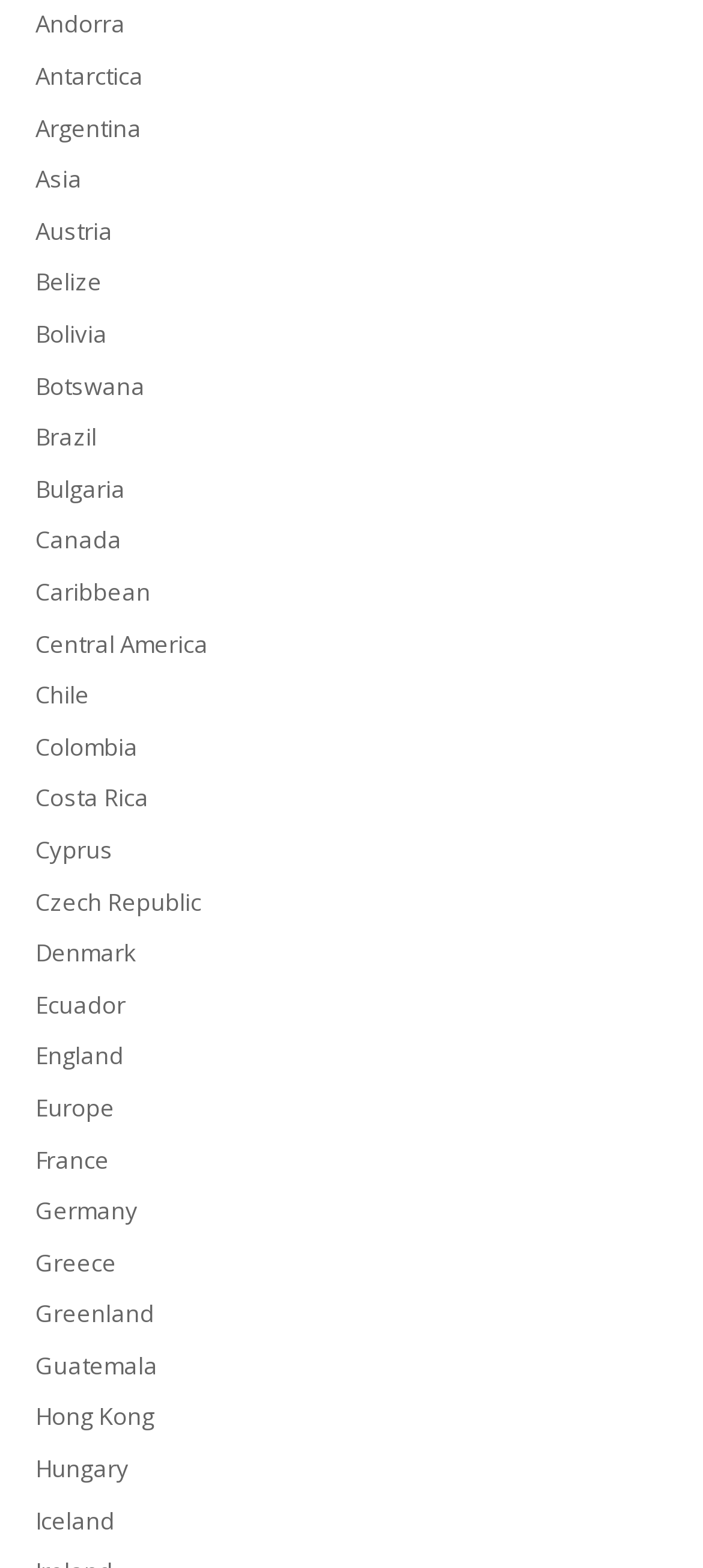Please locate the bounding box coordinates of the element's region that needs to be clicked to follow the instruction: "learn about Argentina". The bounding box coordinates should be provided as four float numbers between 0 and 1, i.e., [left, top, right, bottom].

[0.05, 0.071, 0.201, 0.092]